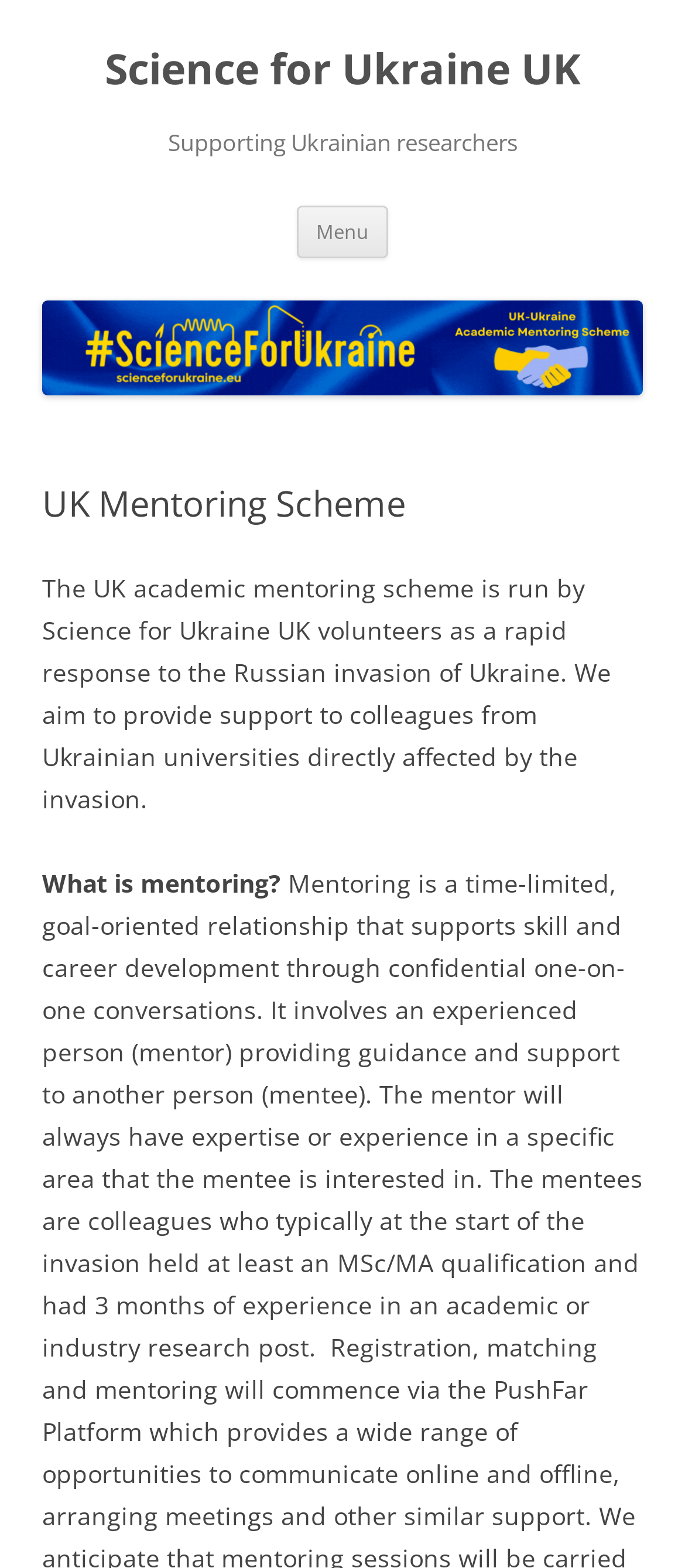Convey a detailed summary of the webpage, mentioning all key elements.

The webpage is about the UK Mentoring Scheme, which is part of the Science for Ukraine UK initiative. At the top of the page, there is a heading that reads "Science for Ukraine UK" with a link to the same title. Below this, there is another heading that says "Supporting Ukrainian researchers". 

To the right of the top heading, there is a button labeled "Menu" and a link that says "Skip to content". 

Further down the page, there is a link to "Science for Ukraine UK" accompanied by an image with the same title. Below this image, there is a header section that contains a heading that reads "UK Mentoring Scheme". 

The main content of the page starts with a paragraph of text that explains the purpose of the UK academic mentoring scheme, which is to provide support to Ukrainian university colleagues affected by the Russian invasion. 

Below this, there is a section with a heading that asks "What is mentoring?"